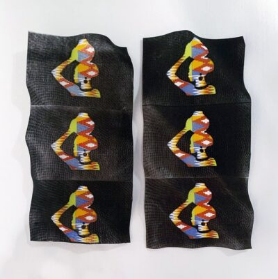Depict the image with a detailed narrative.

This artwork titled "Letter to my mother," created by Ghanaian artist Anthony Amoako-Attah in 2022, showcases a striking design that incorporates screen-printed and kilnformed glass techniques. The piece features vibrant colors and intricate patterns reminiscent of traditional Kente cloth, emphasizing themes of personal and cultural identity. The artwork is characterized by a unique wavy texture, enhancing its visual interest and depth. This exhibition marks Amoako-Attah's first presentation of new works at the Heller Gallery, celebrating his innovative approach to glass art and his exploration of important cultural narratives. The piece is part of a broader dialogue on commodification, globalization, and migration, reflecting the artist's commitment to using his medium as a means of storytelling.